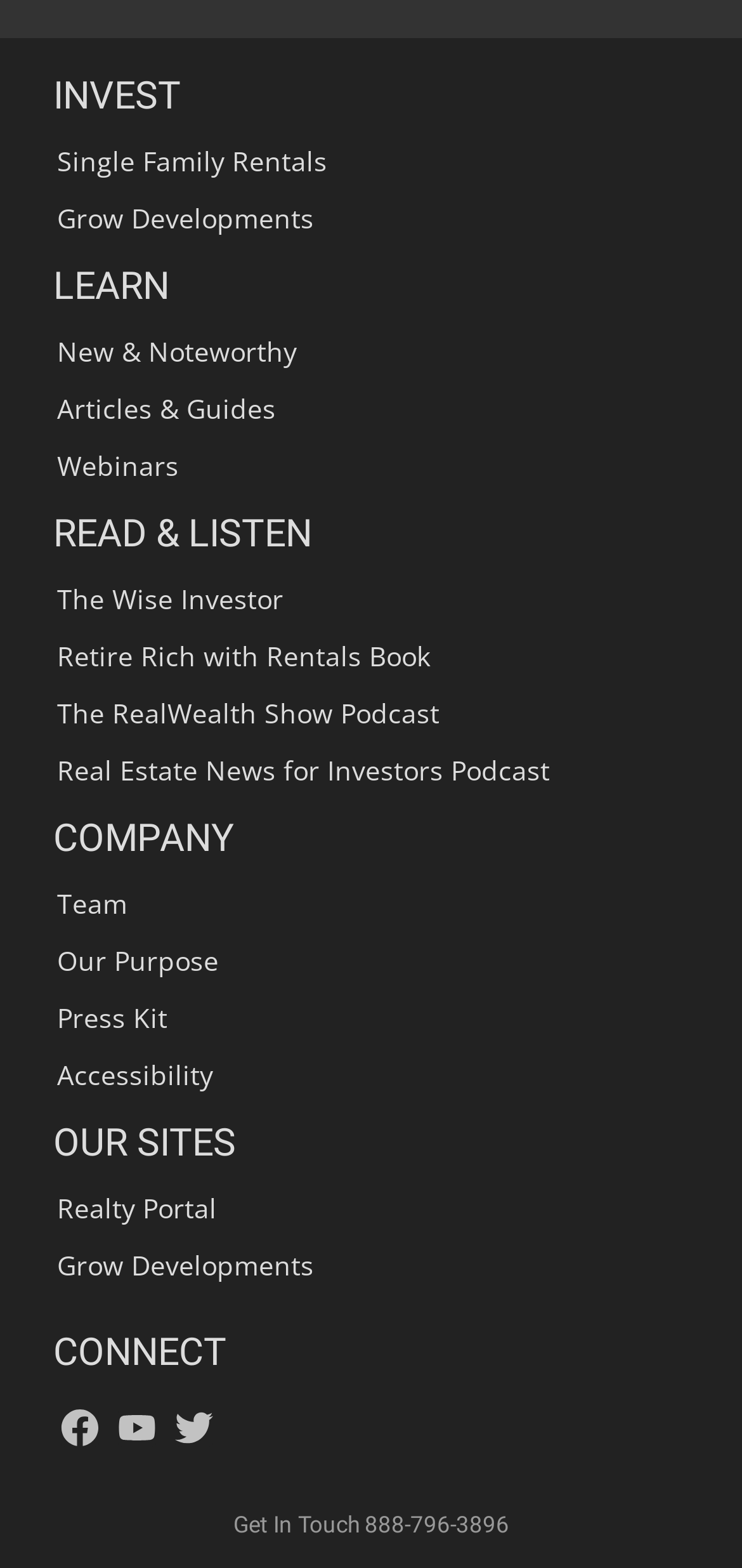Please identify the bounding box coordinates of the element's region that should be clicked to execute the following instruction: "Visit Realty Portal". The bounding box coordinates must be four float numbers between 0 and 1, i.e., [left, top, right, bottom].

[0.026, 0.753, 0.474, 0.789]